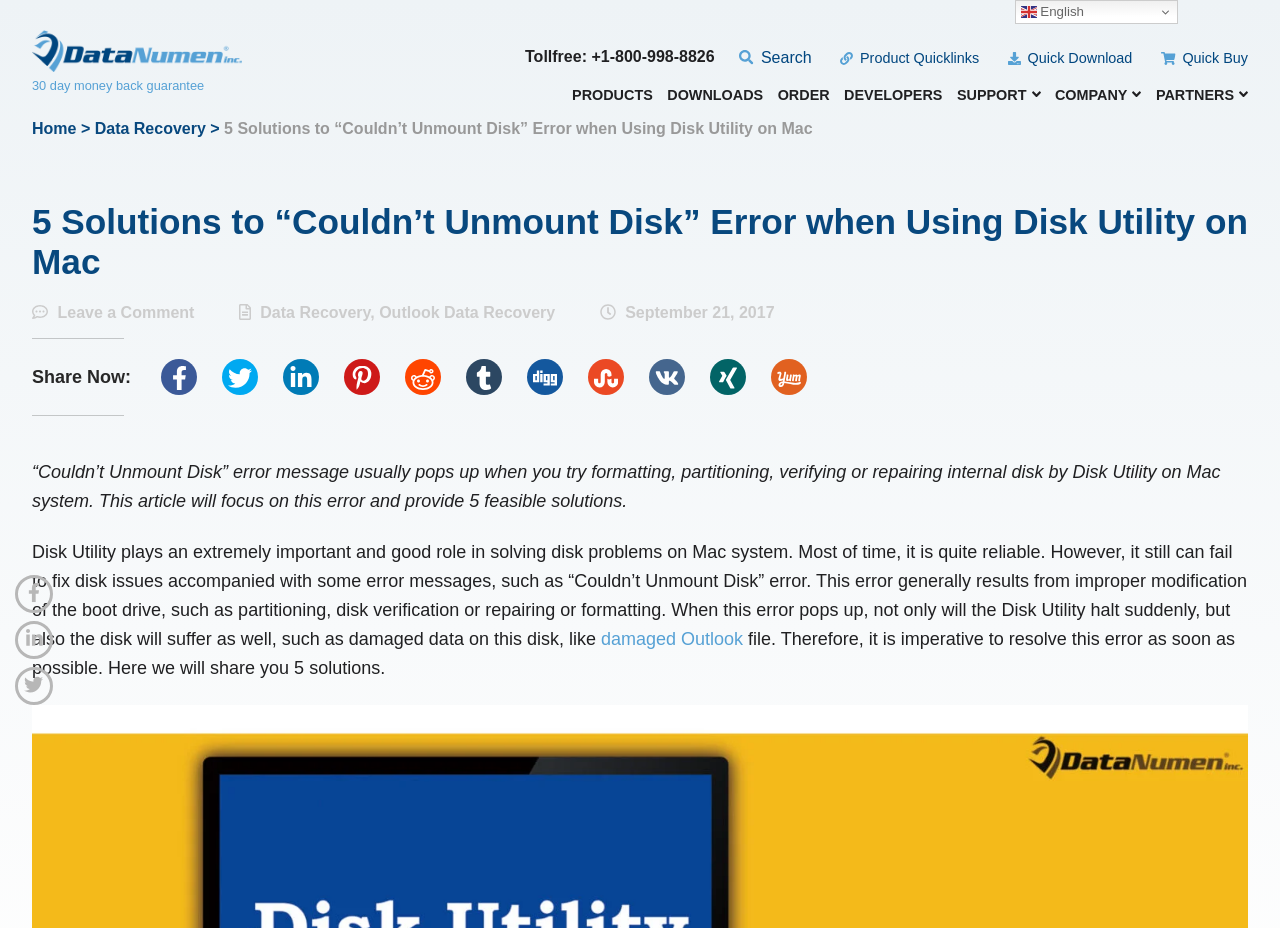Find the bounding box coordinates of the element you need to click on to perform this action: 'Click the 'Data Recovery Blog' link'. The coordinates should be represented by four float values between 0 and 1, in the format [left, top, right, bottom].

[0.025, 0.032, 0.189, 0.078]